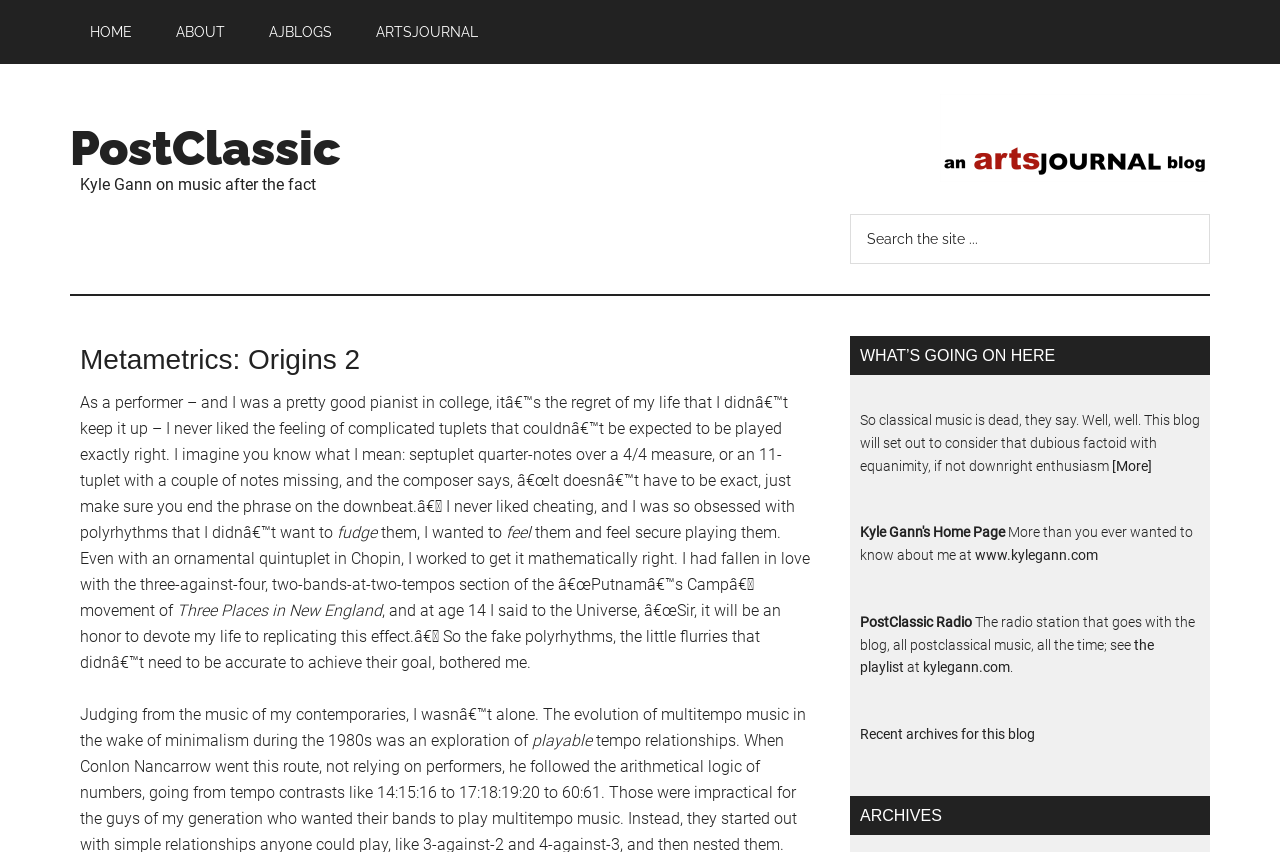What is the purpose of the blog?
Refer to the image and give a detailed answer to the question.

The blog post mentions that the blog will set out to consider the dubious factoid that classical music is dead, suggesting that the purpose of the blog is to explore and discuss this idea.